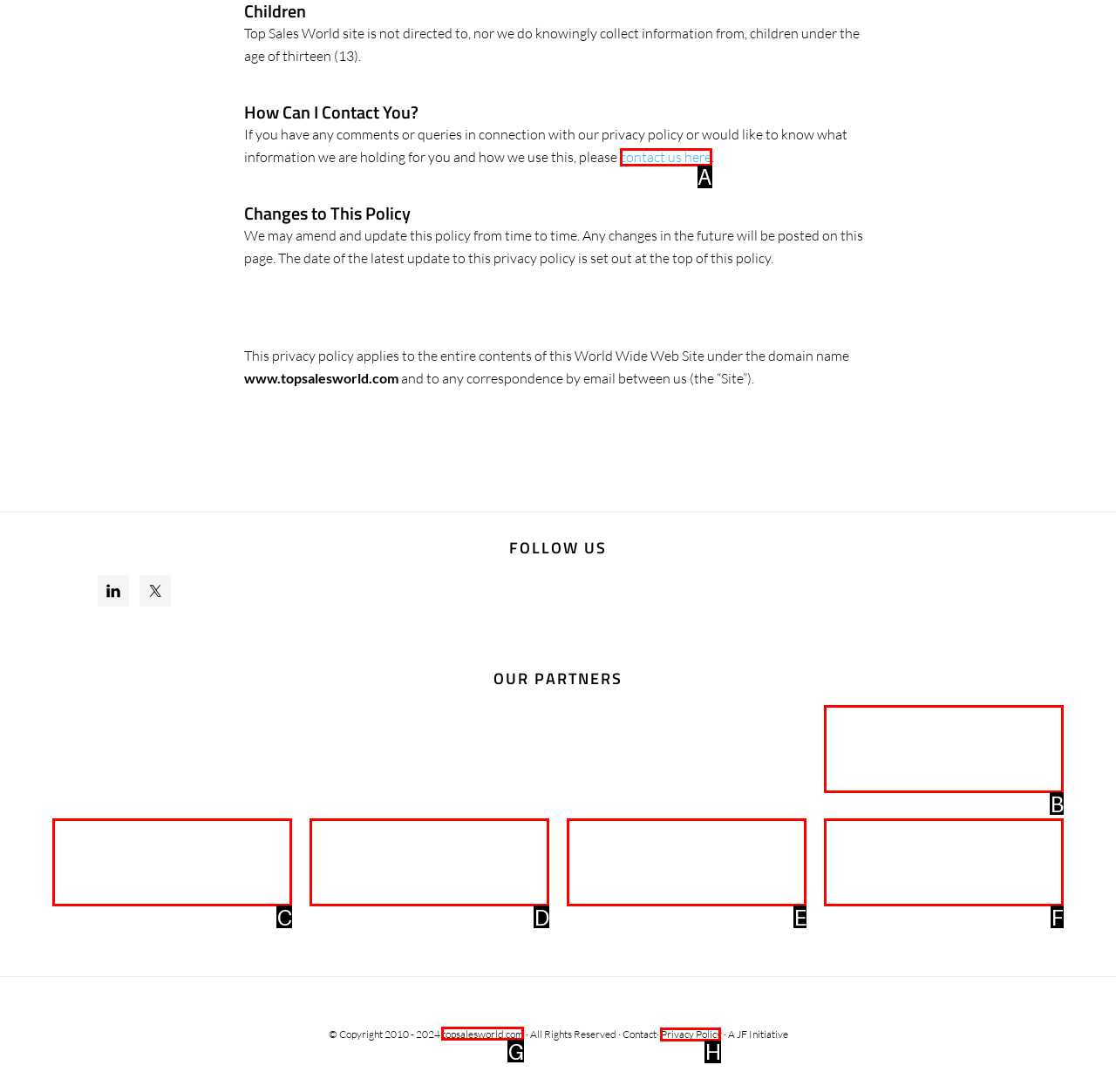Show which HTML element I need to click to perform this task: Click on the 'Bitcoin Games' link Answer with the letter of the correct choice.

None